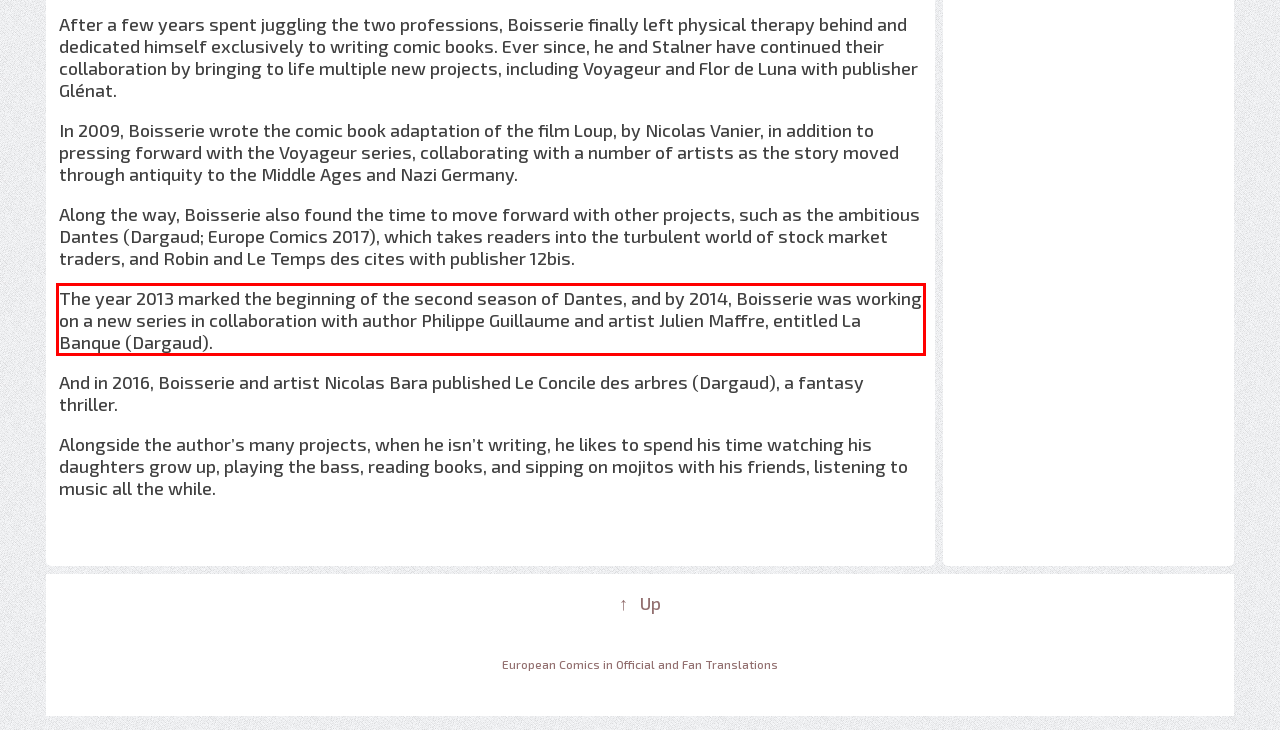Extract and provide the text found inside the red rectangle in the screenshot of the webpage.

The year 2013 marked the beginning of the second season of Dantes, and by 2014, Boisserie was working on a new series in collaboration with author Philippe Guillaume and artist Julien Maffre, entitled La Banque (Dargaud).